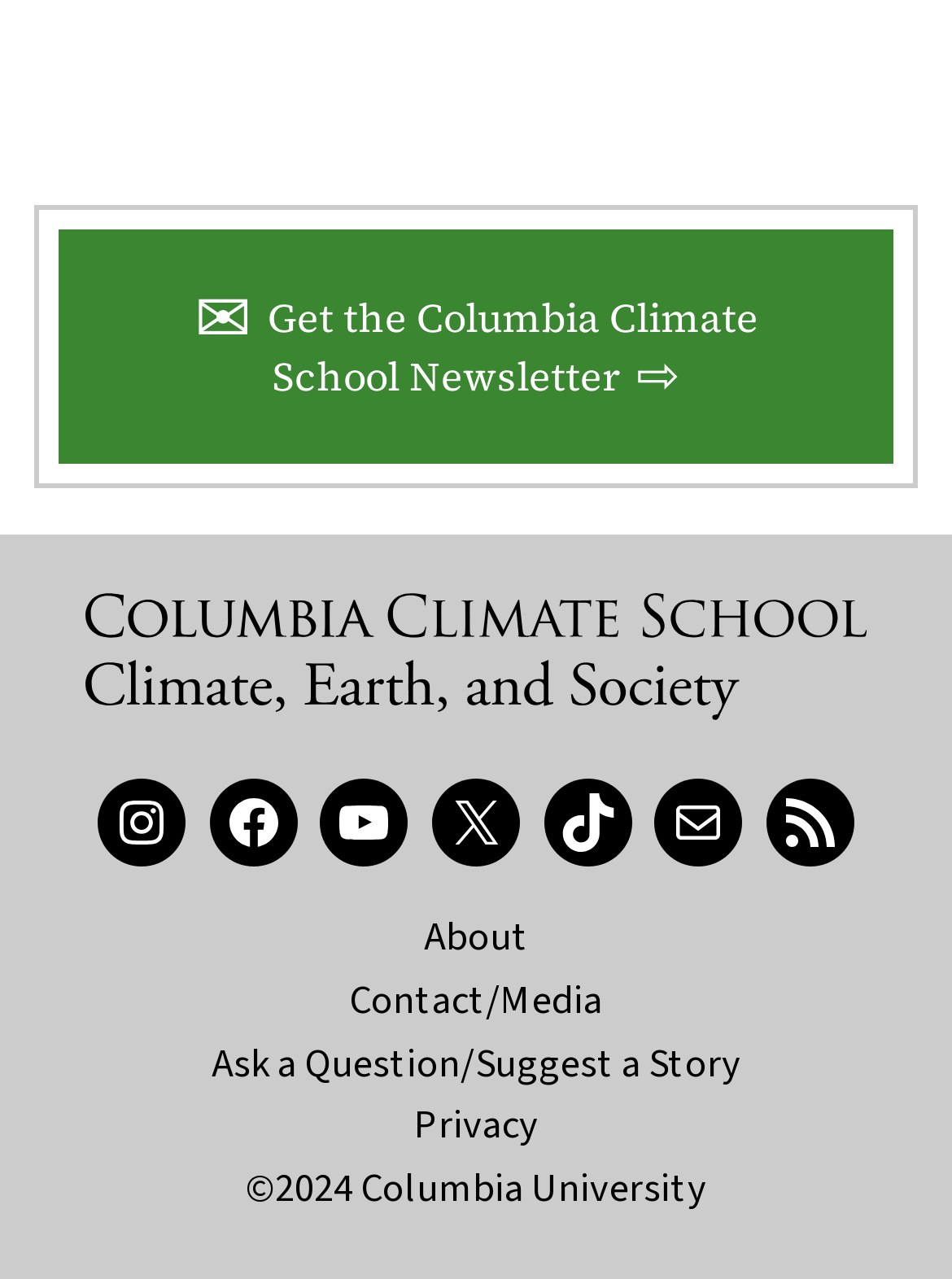Based on the provided description, "RSS Feed", find the bounding box of the corresponding UI element in the screenshot.

[0.805, 0.608, 0.897, 0.677]